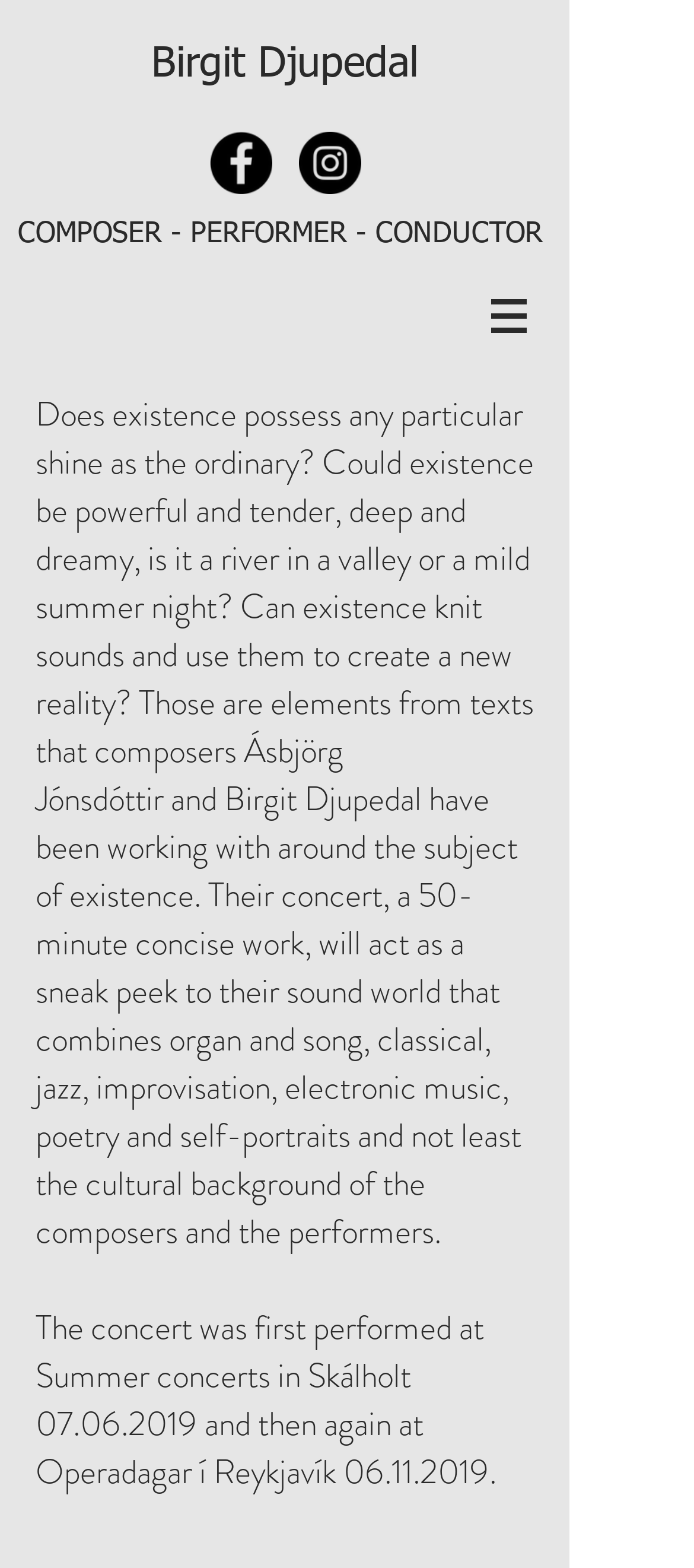Provide the bounding box coordinates in the format (top-left x, top-left y, bottom-right x, bottom-right y). All values are floating point numbers between 0 and 1. Determine the bounding box coordinate of the UI element described as: 07.06.2019

[0.051, 0.893, 0.285, 0.923]